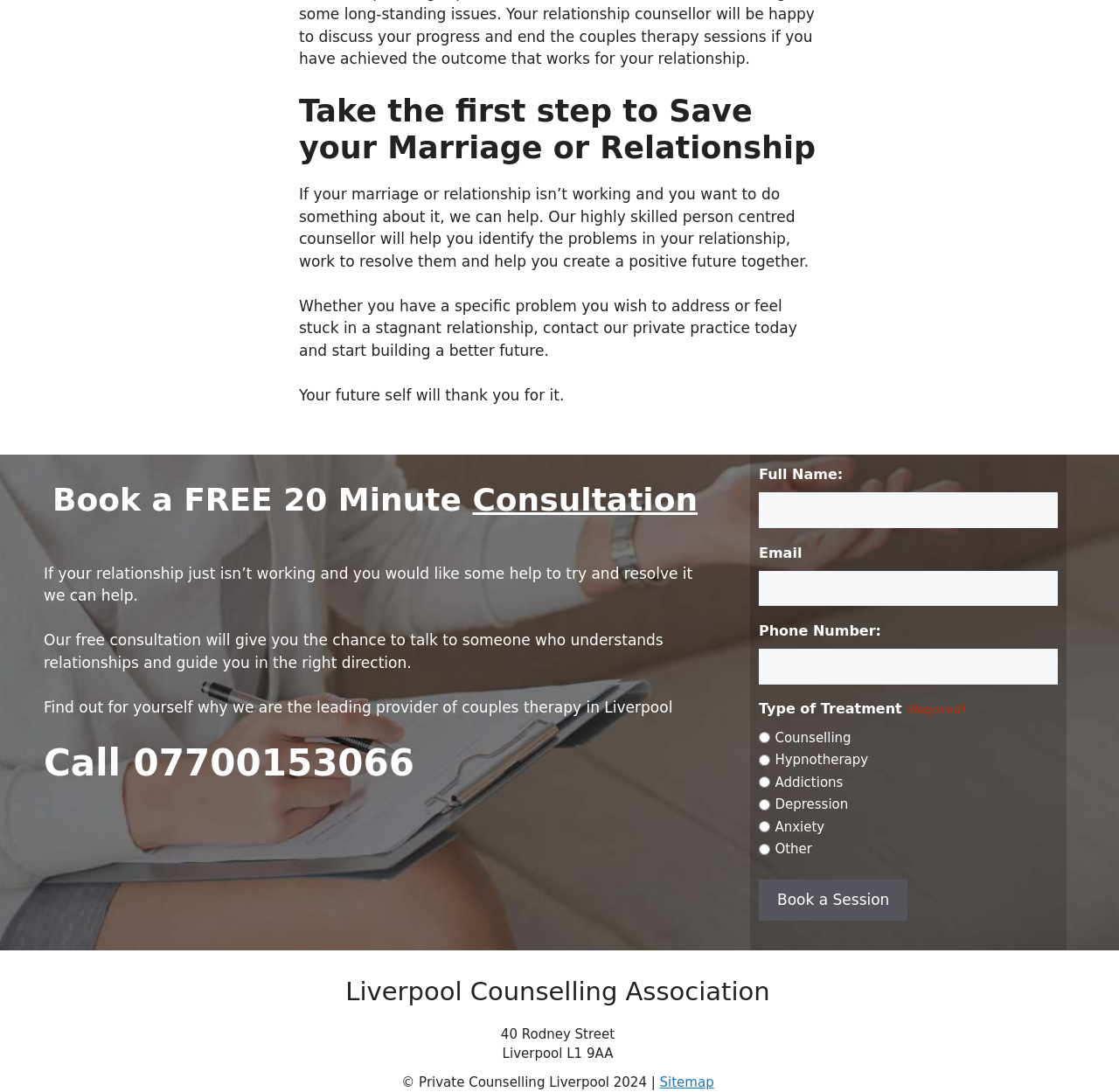What is the location of the counseling practice?
Please respond to the question with as much detail as possible.

The location of the practice is mentioned in the address '40 Rodney Street, L1 9AA', which is in Liverpool, as indicated by the text on the page.